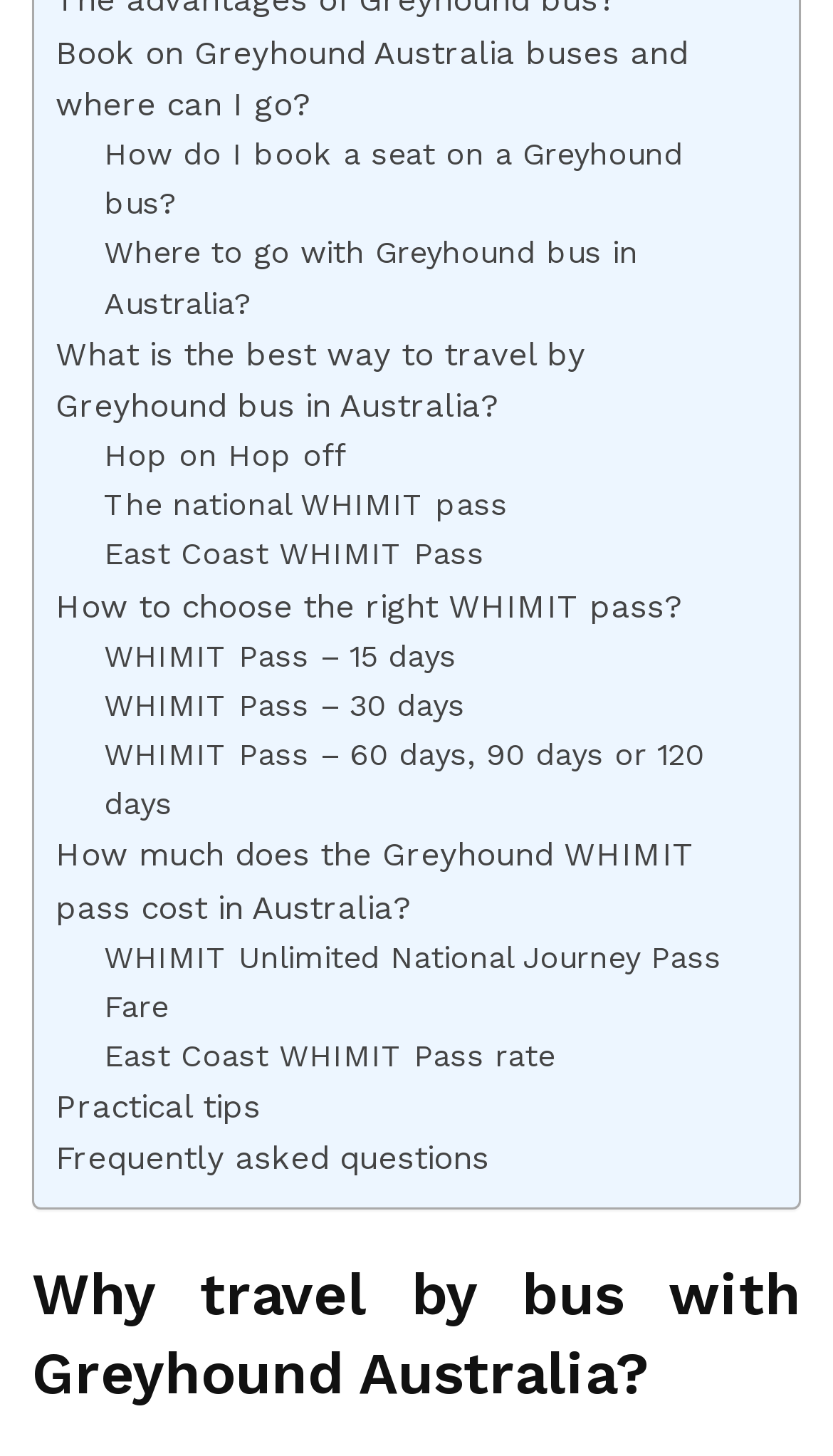Show the bounding box coordinates of the element that should be clicked to complete the task: "Read about why travel by bus with Greyhound Australia".

[0.038, 0.864, 0.962, 0.972]